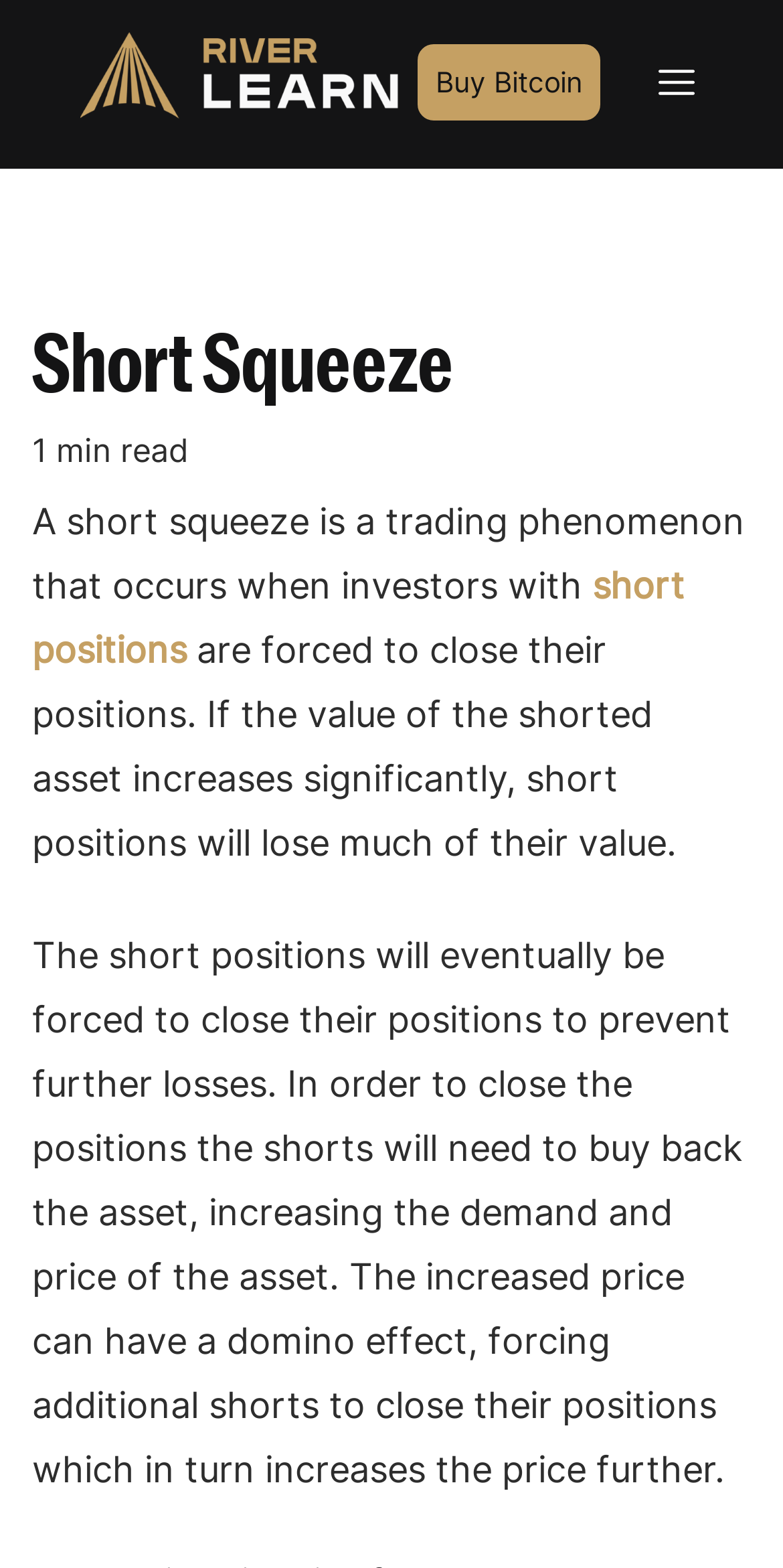What is the effect of short positions closing their positions?
Give a one-word or short phrase answer based on the image.

Increases demand and price